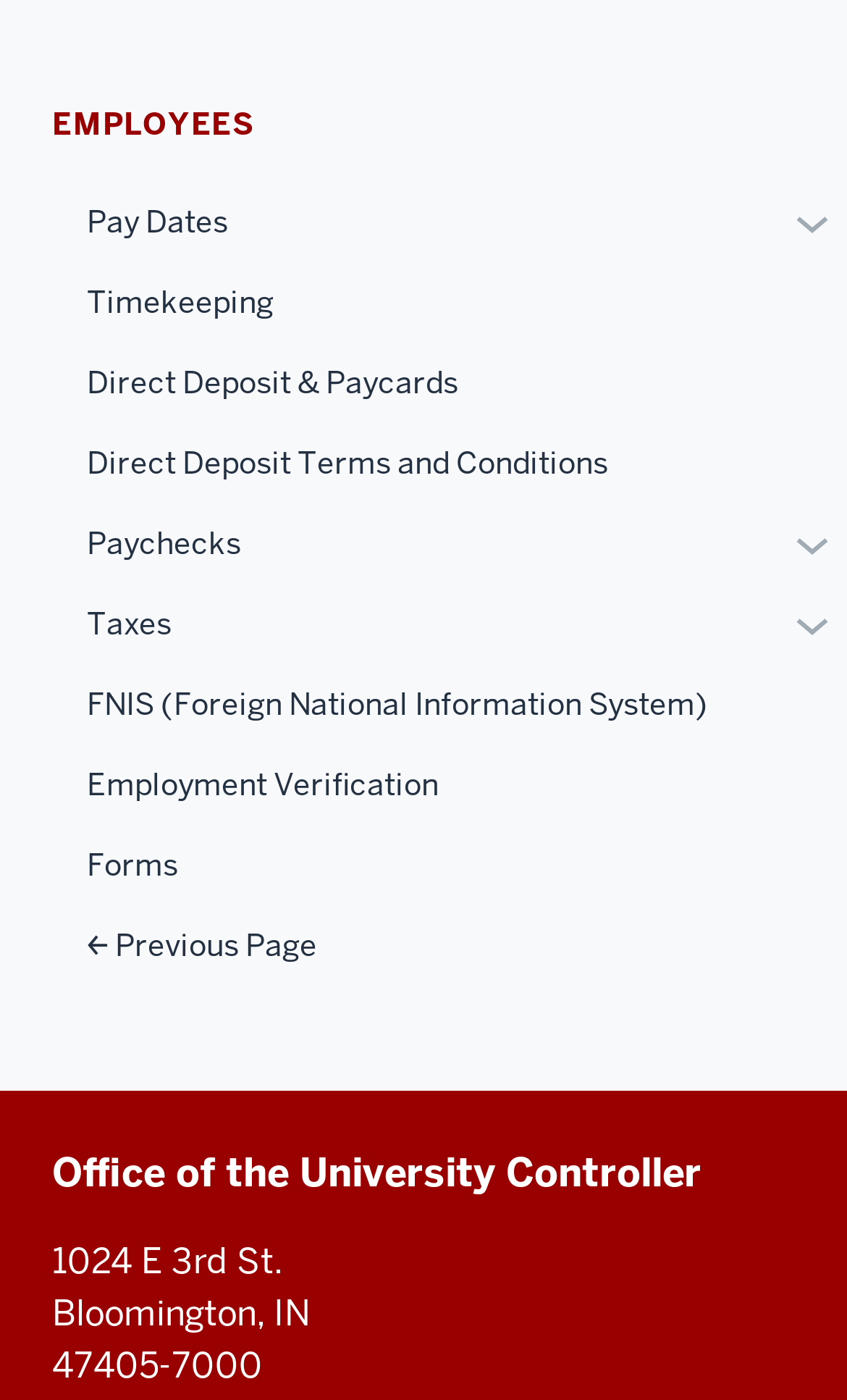Locate the bounding box of the UI element defined by this description: "Taxes". The coordinates should be given as four float numbers between 0 and 1, formatted as [left, top, right, bottom].

[0.062, 0.417, 0.918, 0.475]